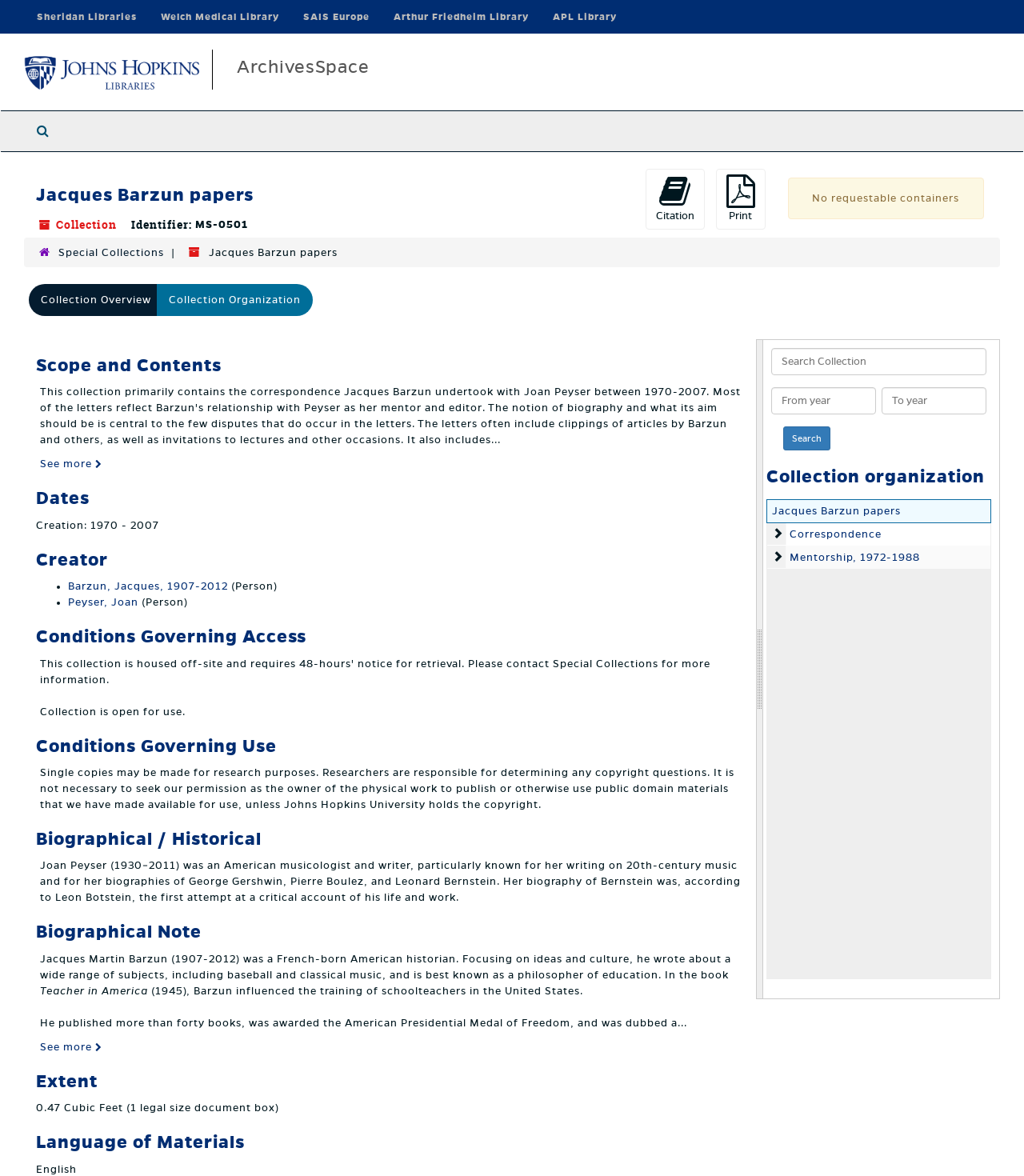Examine the image carefully and respond to the question with a detailed answer: 
What is the identifier of the collection?

The identifier of the collection can be found in the text 'Identifier: MS-0501' which is located below the heading 'Jacques Barzun papers', indicating that the identifier of the collection is MS-0501.